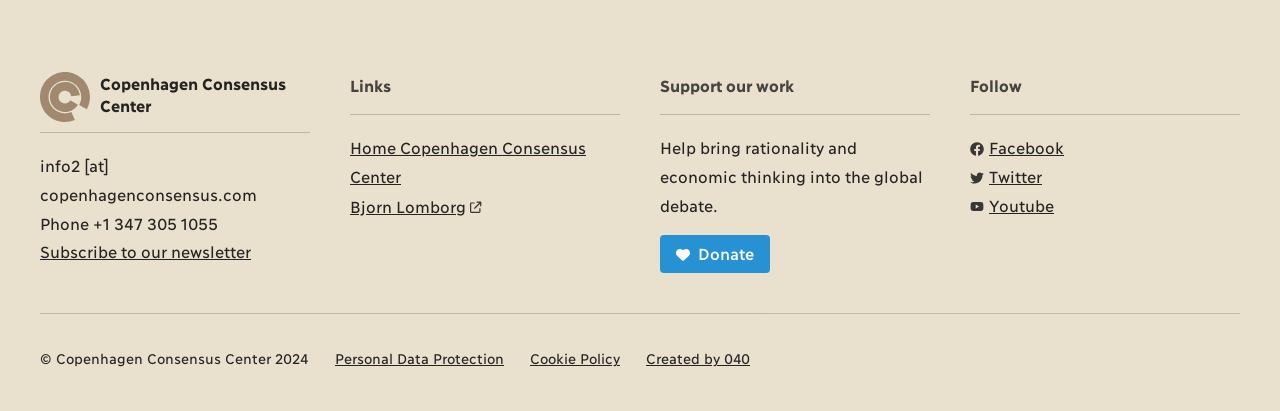Use a single word or phrase to answer the question:
What is the logo of Copenhagen Consensus Center?

Copenhagen Consensus Center Logo